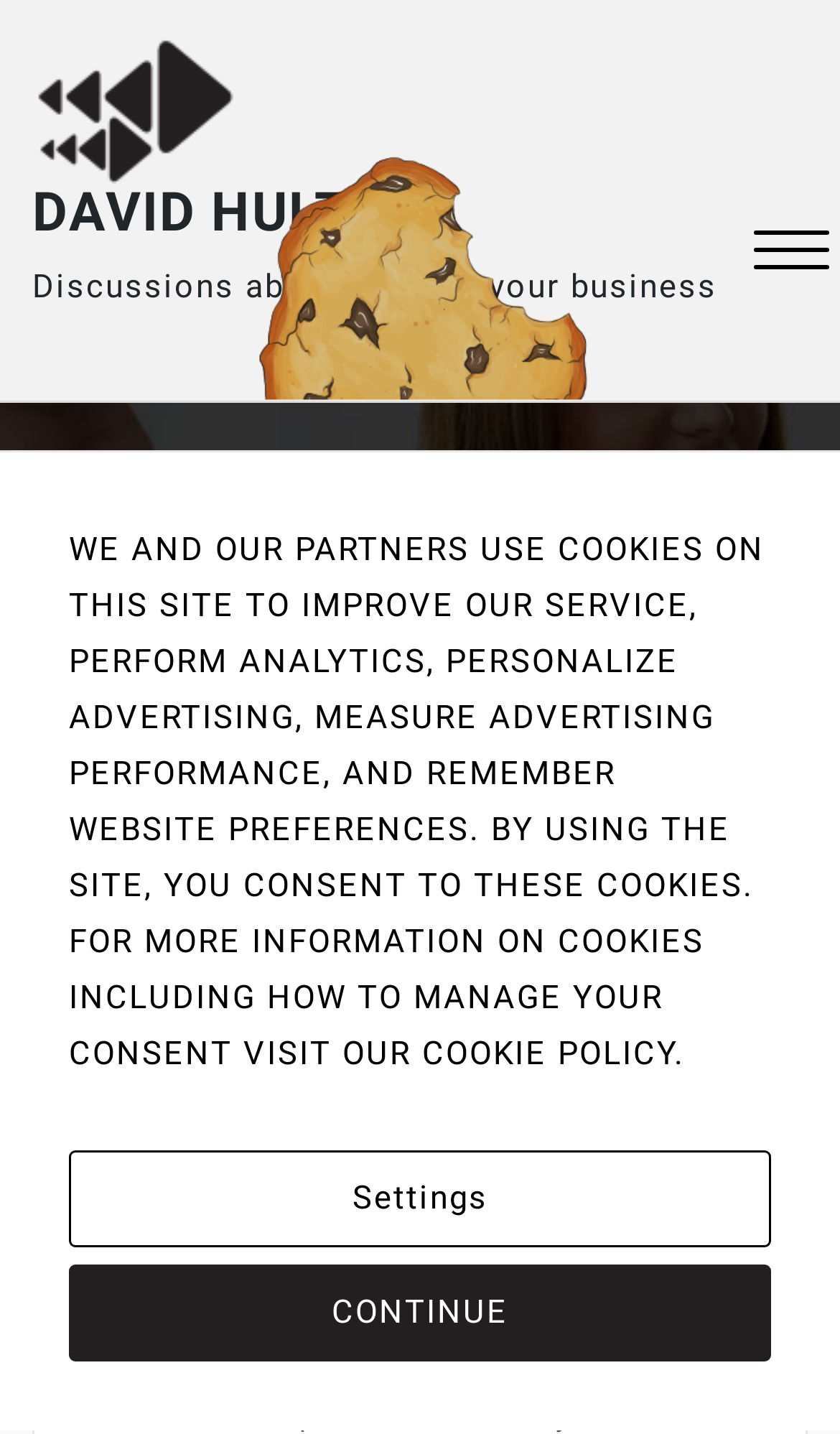Identify and provide the bounding box coordinates of the UI element described: "MENU". The coordinates should be formatted as [left, top, right, bottom], with each number being a float between 0 and 1.

[0.897, 0.152, 0.987, 0.204]